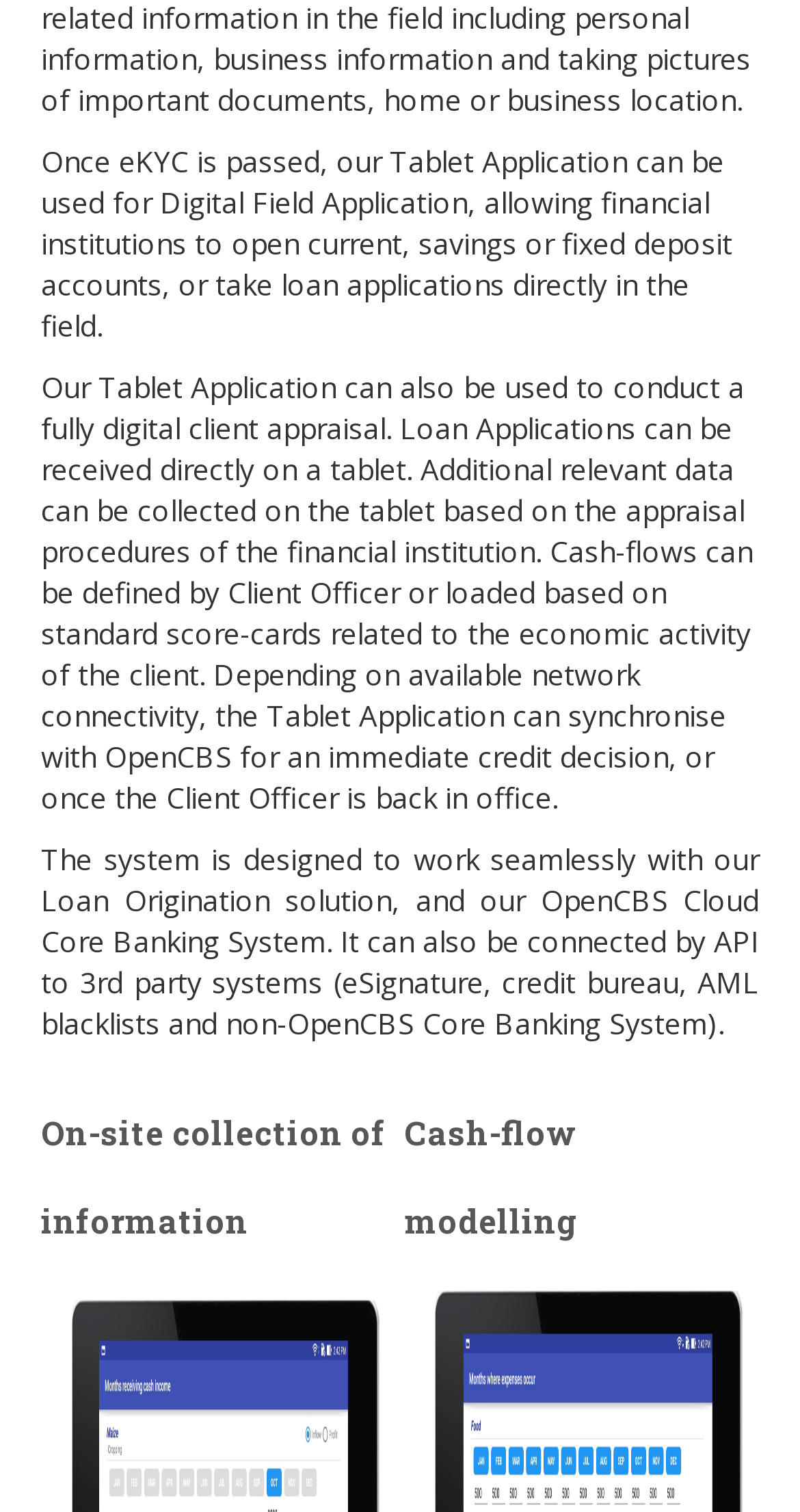Provide the bounding box coordinates, formatted as (top-left x, top-left y, bottom-right x, bottom-right y), with all values being floating point numbers between 0 and 1. Identify the bounding box of the UI element that matches the description: Tutorials

[0.051, 0.133, 0.949, 0.174]